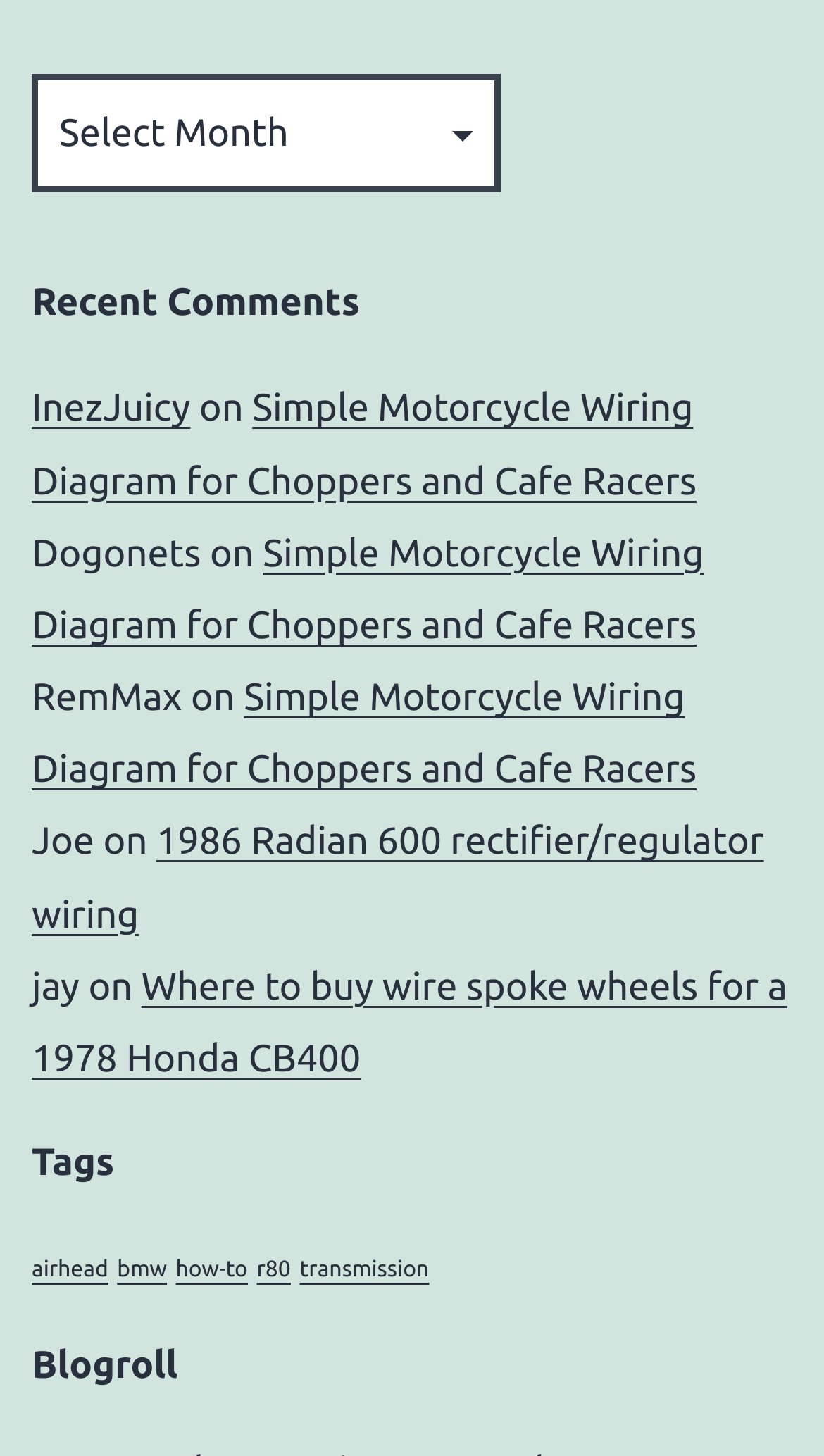How many comments are listed under 'Recent Comments'?
Please respond to the question with as much detail as possible.

By counting the number of link elements under the navigation element with the heading 'Recent Comments', we can determine that there are 8 comments listed.